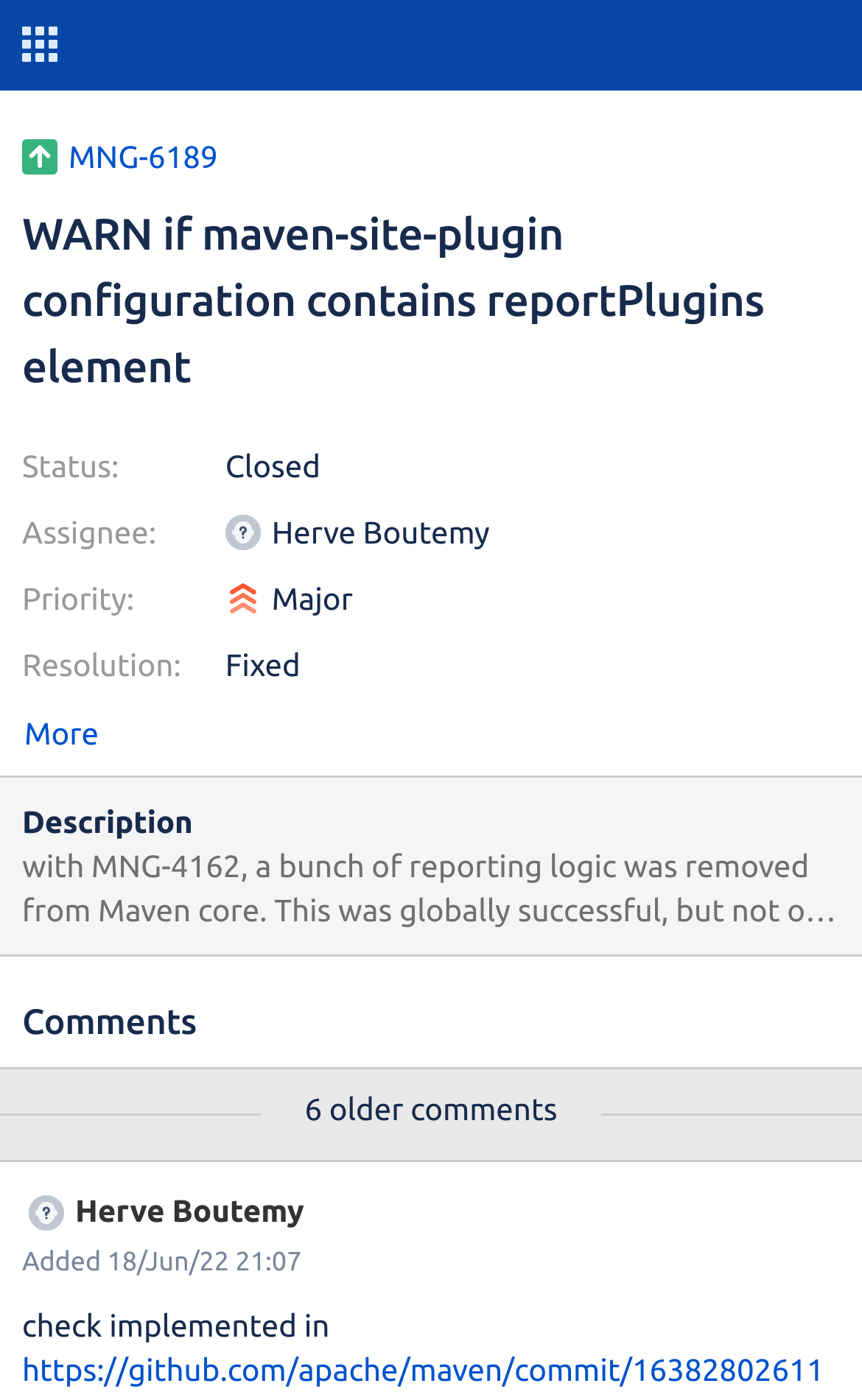Describe every aspect of the webpage comprehensively.

The webpage appears to be a JIRA issue page, displaying information about a specific issue, MNG-6189. At the top, there is a small image, followed by a link to the issue ID, MNG-6189, and a heading that summarizes the issue: "WARN if maven-site-plugin configuration contains reportPlugins element".

Below the heading, there are four sections of static text, each with a label and a value, displaying the issue's status, assignee, priority, and resolution. The status is "Closed", the assignee is "Herve Boutemy", the priority is "Major", and the resolution is "Fixed". Each of these sections has an accompanying image.

Further down, there is a button labeled "More", followed by a heading that says "Description". Below the description heading, there is another heading that says "Comments". Under the comments heading, there is a static text that indicates "6 older comments".

The page also displays a comment from Herve Boutemy, added on 18/Jun/22 21:07, with a small image next to the commenter's name. The comment text is "check implemented in".